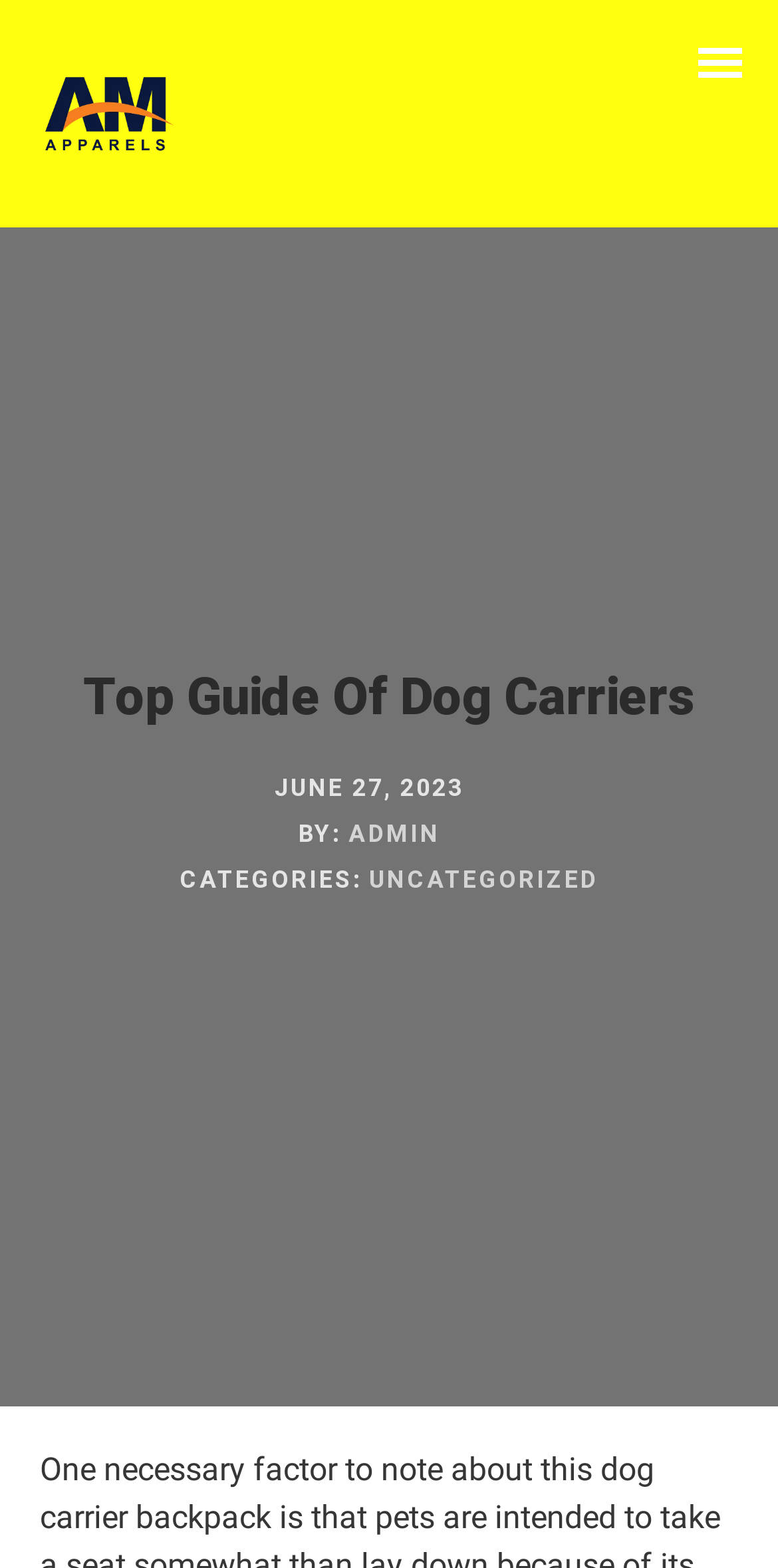What category is the article under?
Using the image, give a concise answer in the form of a single word or short phrase.

UNCATEGORIZED